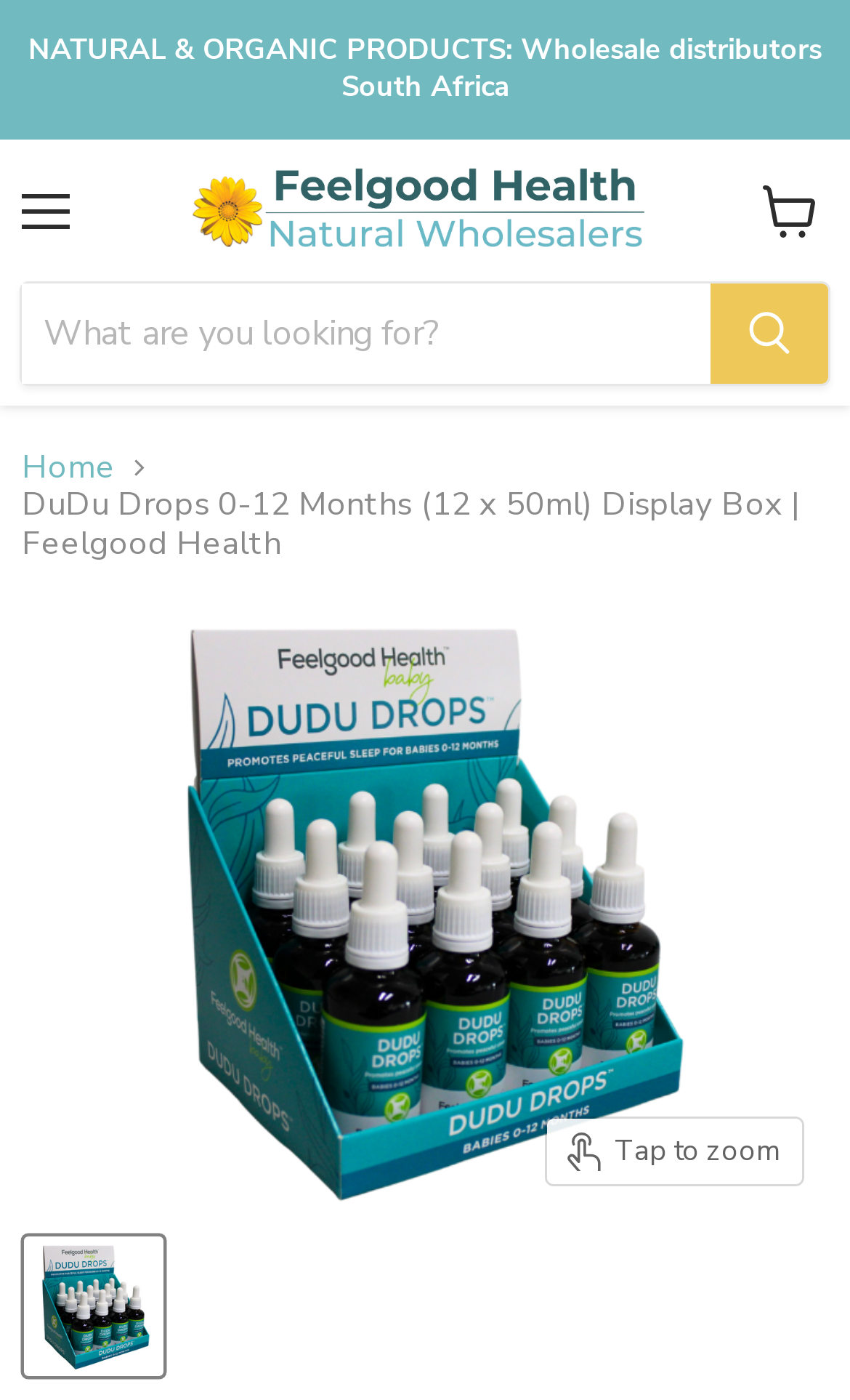What is the product displayed on the webpage?
Using the image as a reference, answer the question in detail.

Based on the image and the text on the webpage, it appears that the product being displayed is DuDu Drops, which is a homeopathic product for babies.